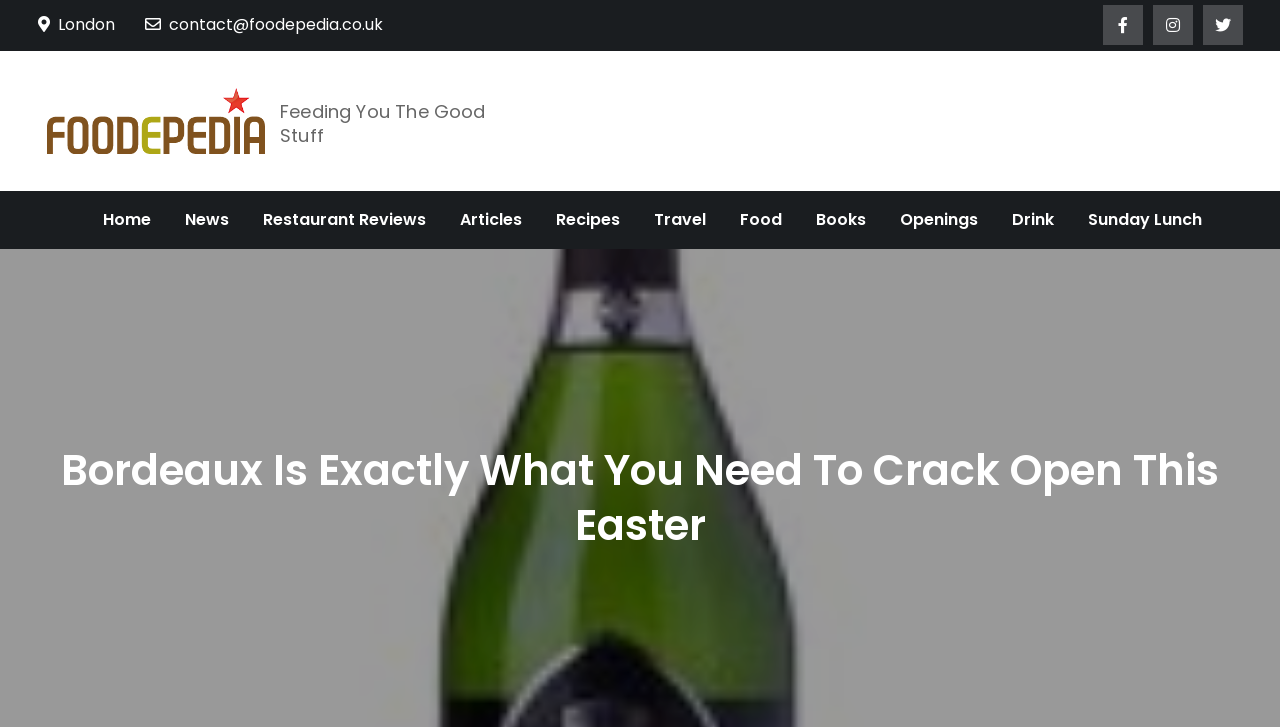What is the tagline of the website?
Please craft a detailed and exhaustive response to the question.

I found the tagline of the website by looking at the static text element with the bounding box coordinates [0.219, 0.136, 0.379, 0.203], which contains the text 'Feeding You The Good Stuff'.